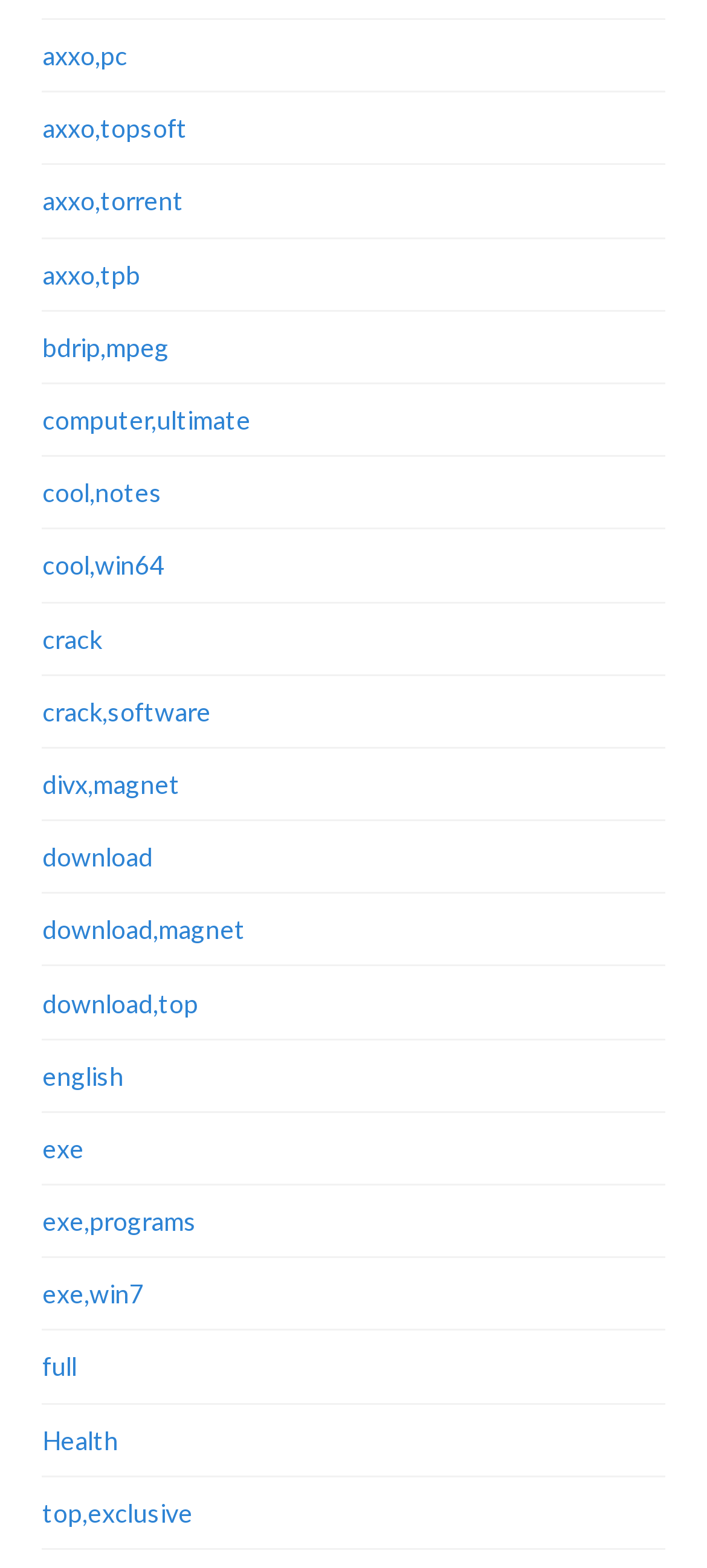What is the vertical position of the link 'Health'?
Please provide a comprehensive answer based on the visual information in the image.

By comparing the y1 and y2 coordinates of the link 'Health' ([0.06, 0.906, 0.168, 0.93]) with other links, I can see that it has a higher y1 value than most links, indicating that it is positioned near the bottom of the webpage.